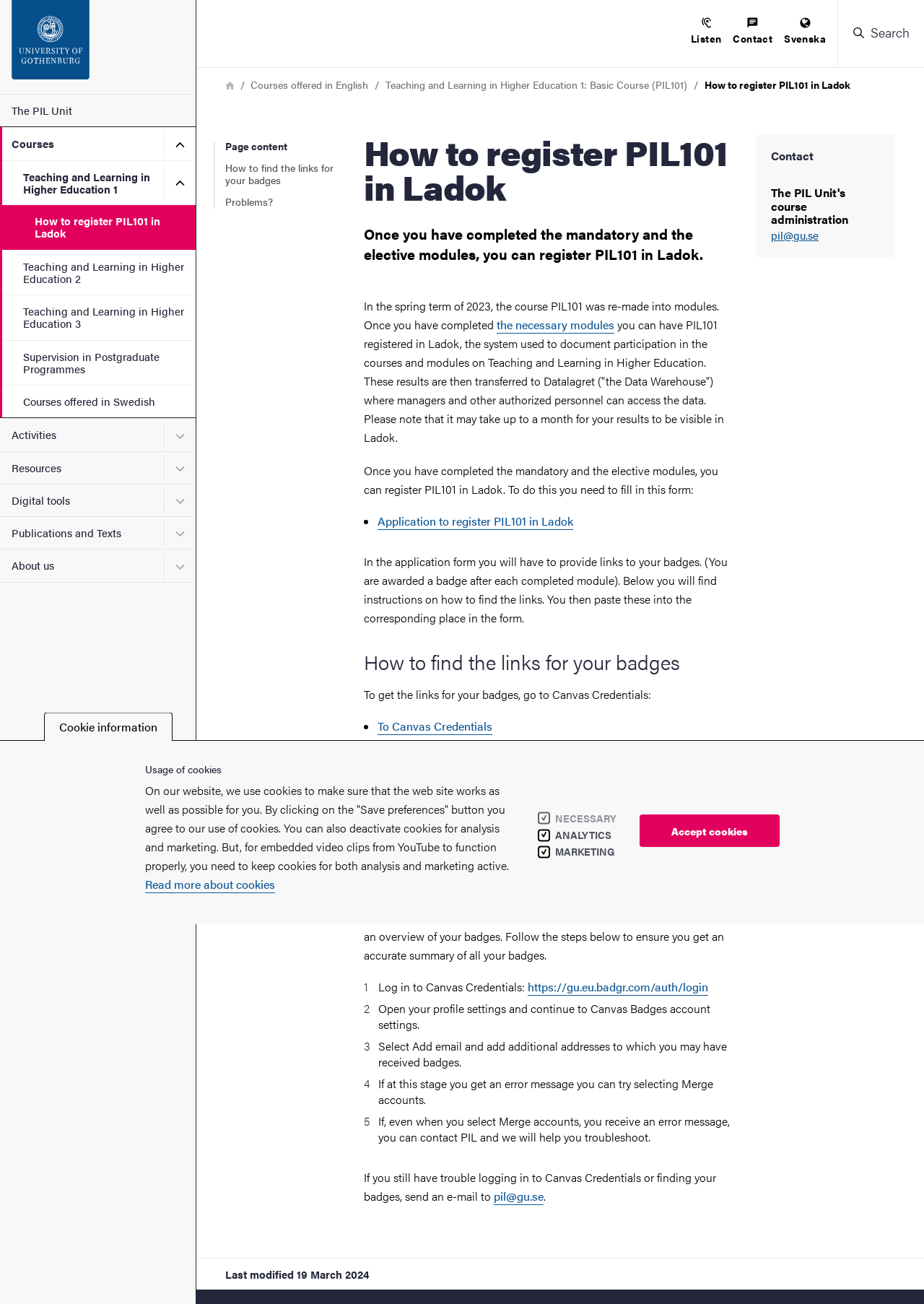Determine the bounding box coordinates of the clickable region to follow the instruction: "Click on the link to learn about outdoor lighting".

None